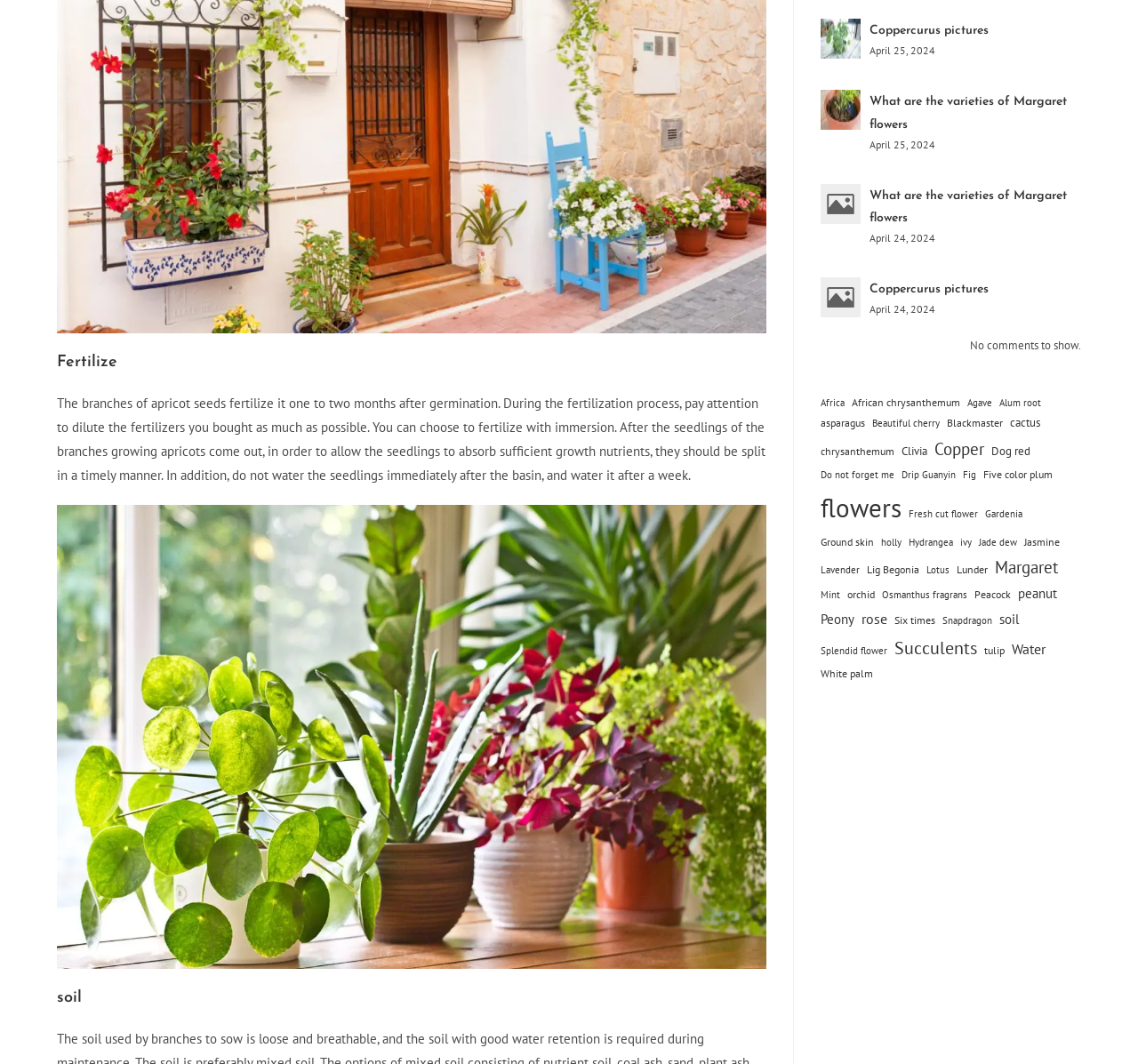What is the topic of the first heading?
Analyze the screenshot and provide a detailed answer to the question.

The first heading on the webpage is 'Fertilize', which suggests that the topic of this section is related to fertilization, possibly in the context of gardening or plant care.